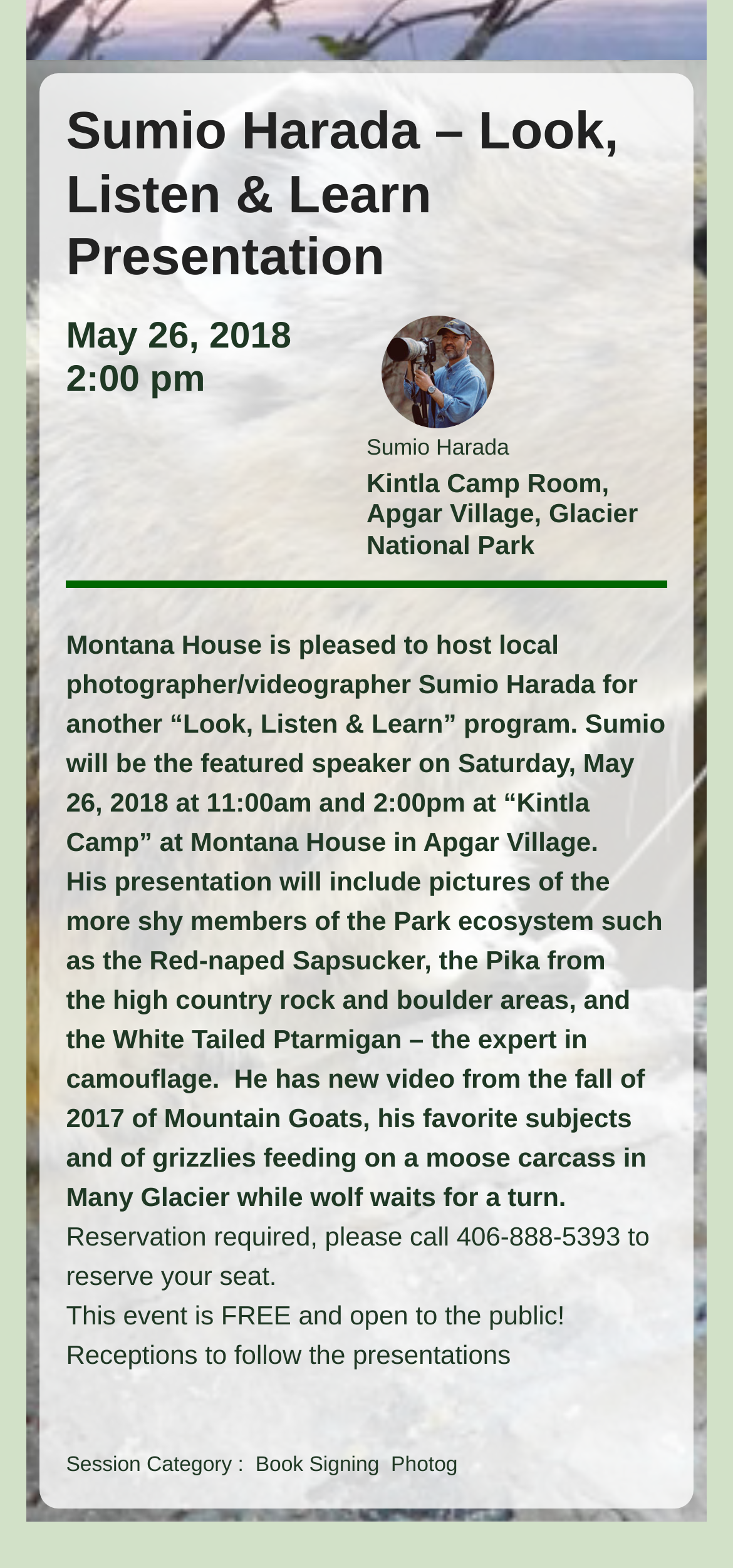Locate the UI element described as follows: "Photog". Return the bounding box coordinates as four float numbers between 0 and 1 in the order [left, top, right, bottom].

[0.533, 0.927, 0.624, 0.942]